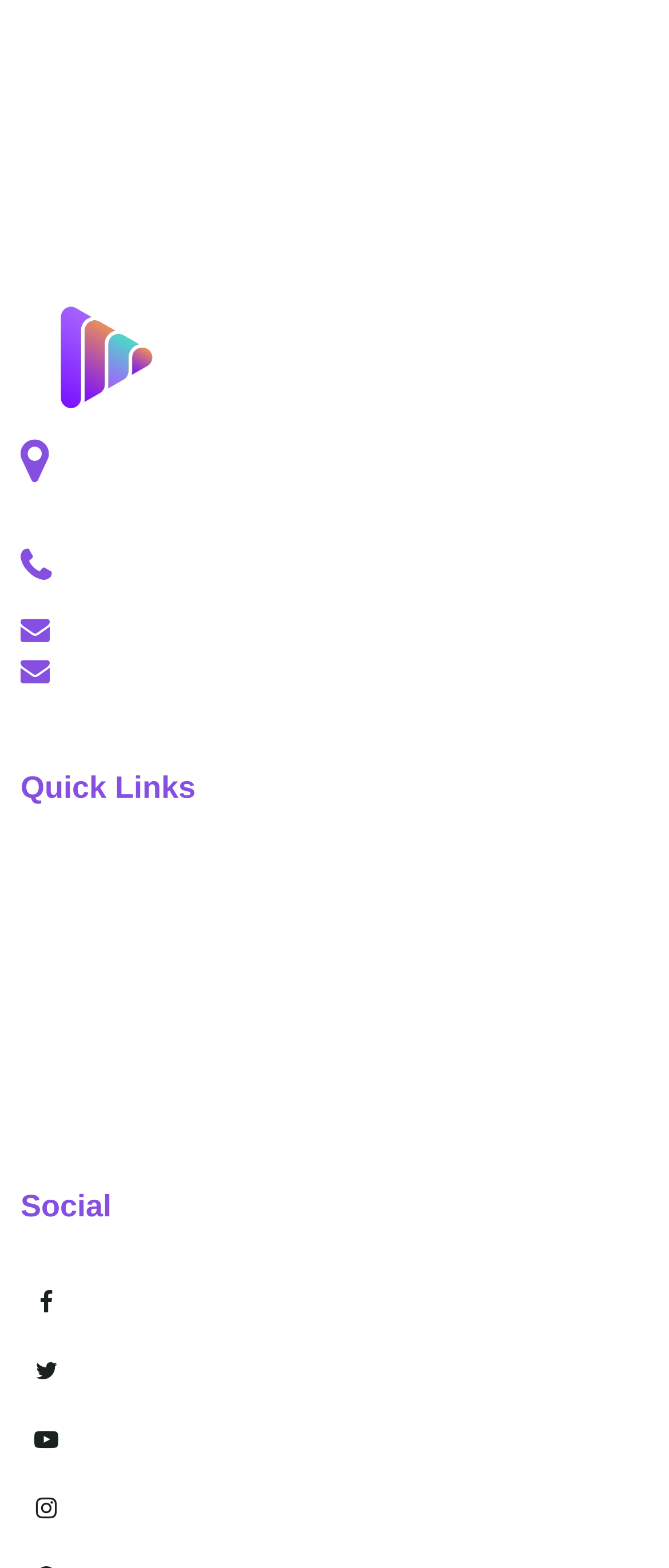Find the bounding box coordinates for the element described here: "Privacy Policy".

[0.5, 0.636, 0.723, 0.653]